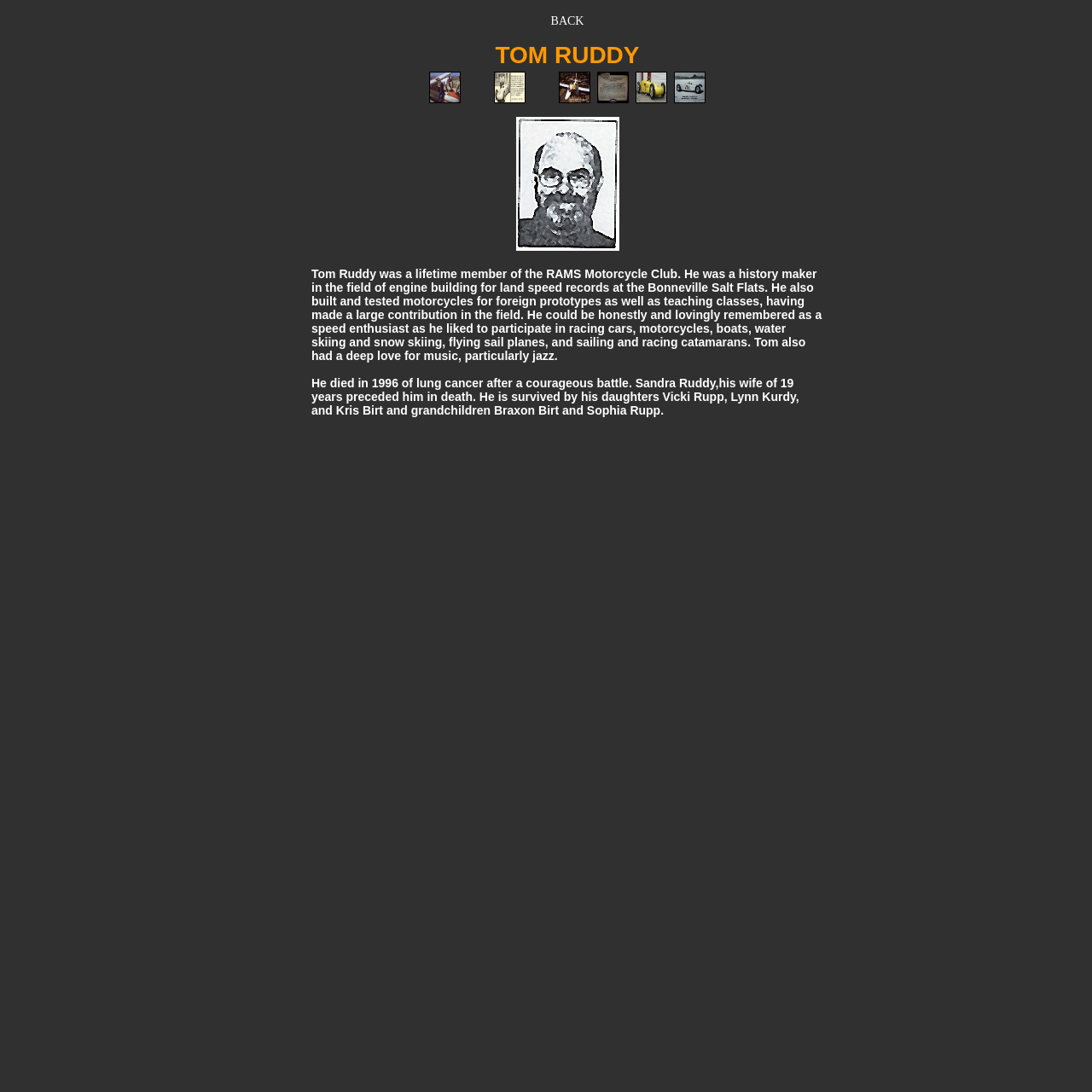Explain in detail what is displayed on the webpage.

The webpage is about Tom Ruddy, a lifetime member of the RAMS Motorcycle Club. At the top left, there is a link labeled "BACK". Below it, there is a heading that reads "TOM RUDDY CLICK FOR FULL SIZE PICTURE" repeated multiple times, with each repetition containing a link to click for a full-size picture, accompanied by an image. These links and images are aligned horizontally, taking up most of the top section of the page.

Below these links and images, there is a large image that spans about a quarter of the page. Underneath the image, there are two headings that provide a biography of Tom Ruddy. The first heading describes his achievements and interests, including his work in engine building, racing, and music. The second heading shares information about his passing and his surviving family members.

Overall, the webpage is a tribute to Tom Ruddy, showcasing his accomplishments and personality through text and images.